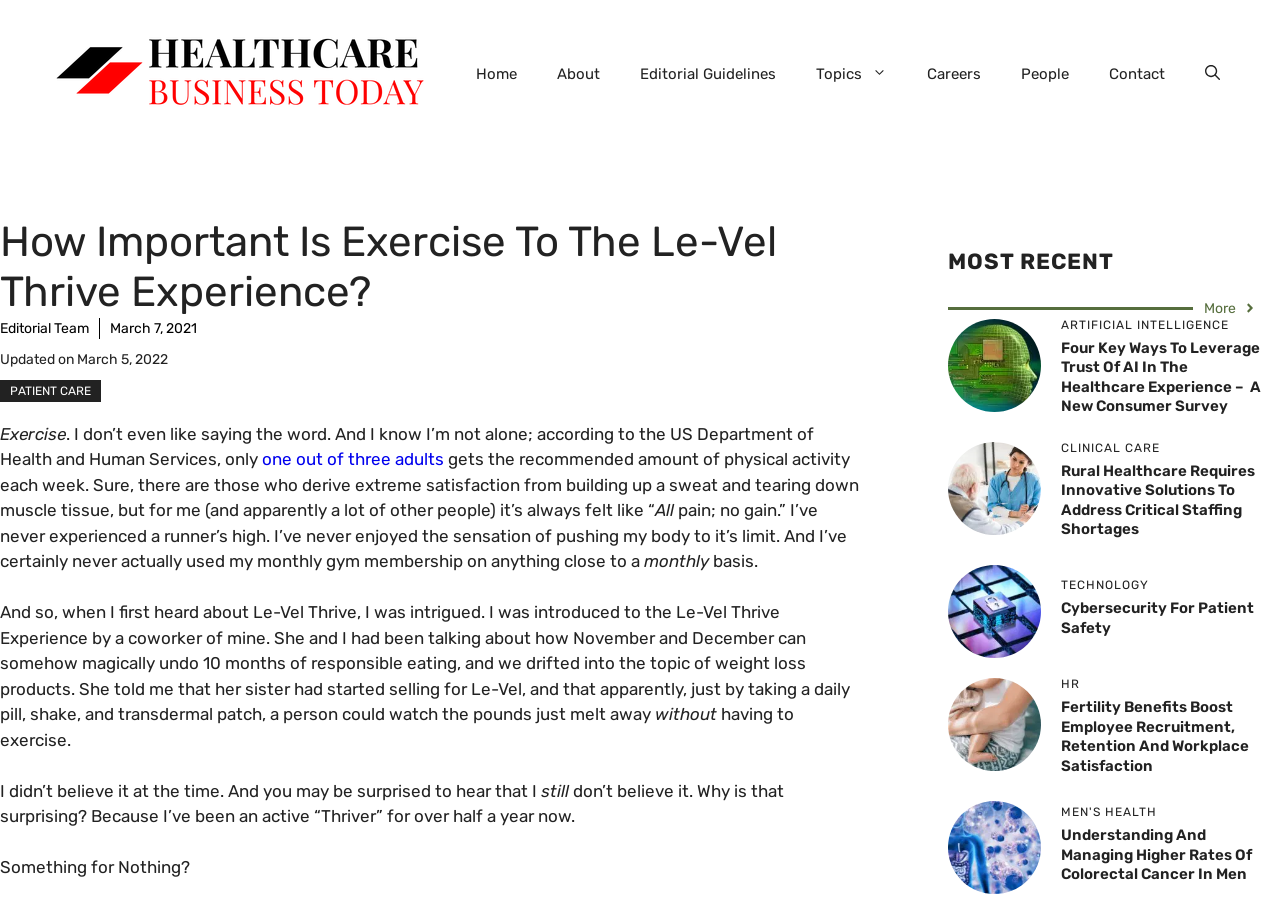What is the date of the article?
Refer to the image and give a detailed answer to the query.

The date of the article can be found in the time element, which contains the text 'March 7, 2021'. This suggests that the article was published on this date.